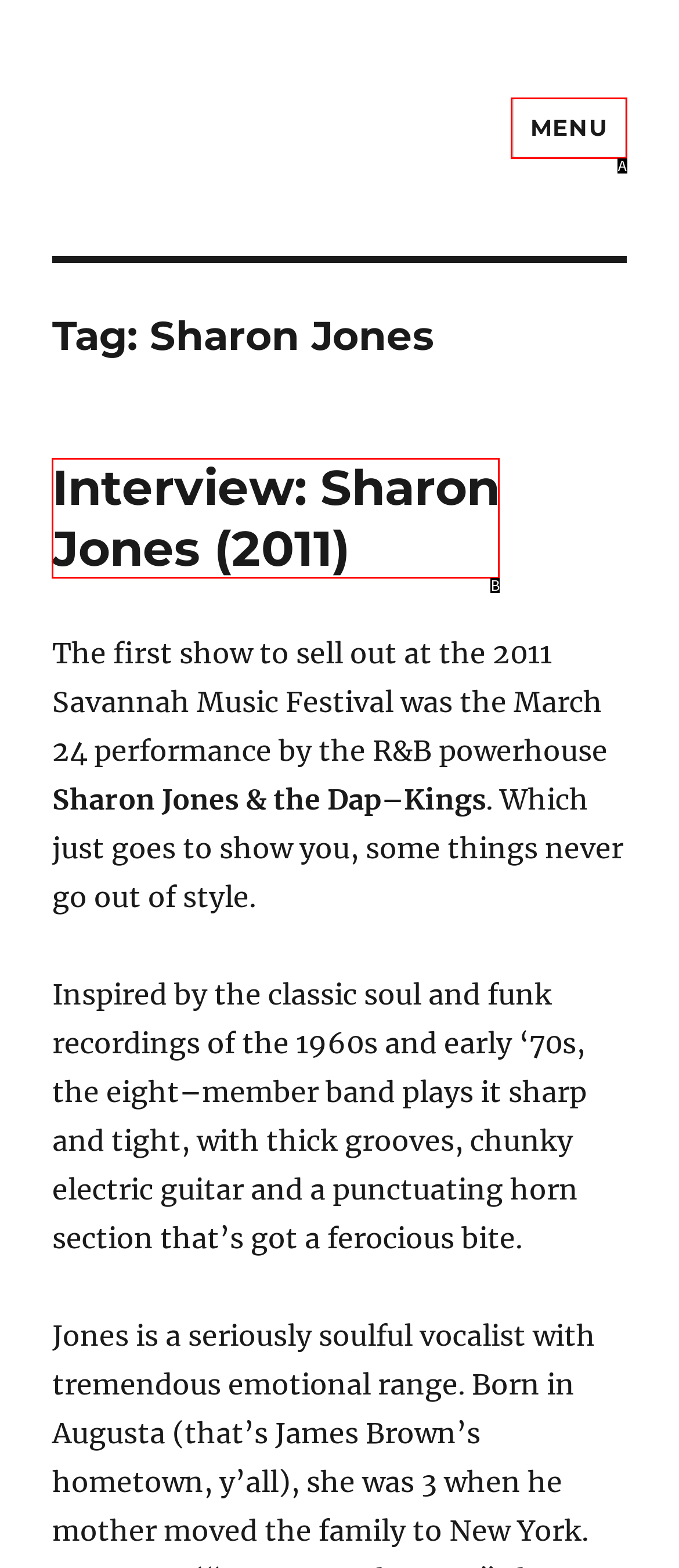Given the description: Menu, identify the matching option. Answer with the corresponding letter.

A